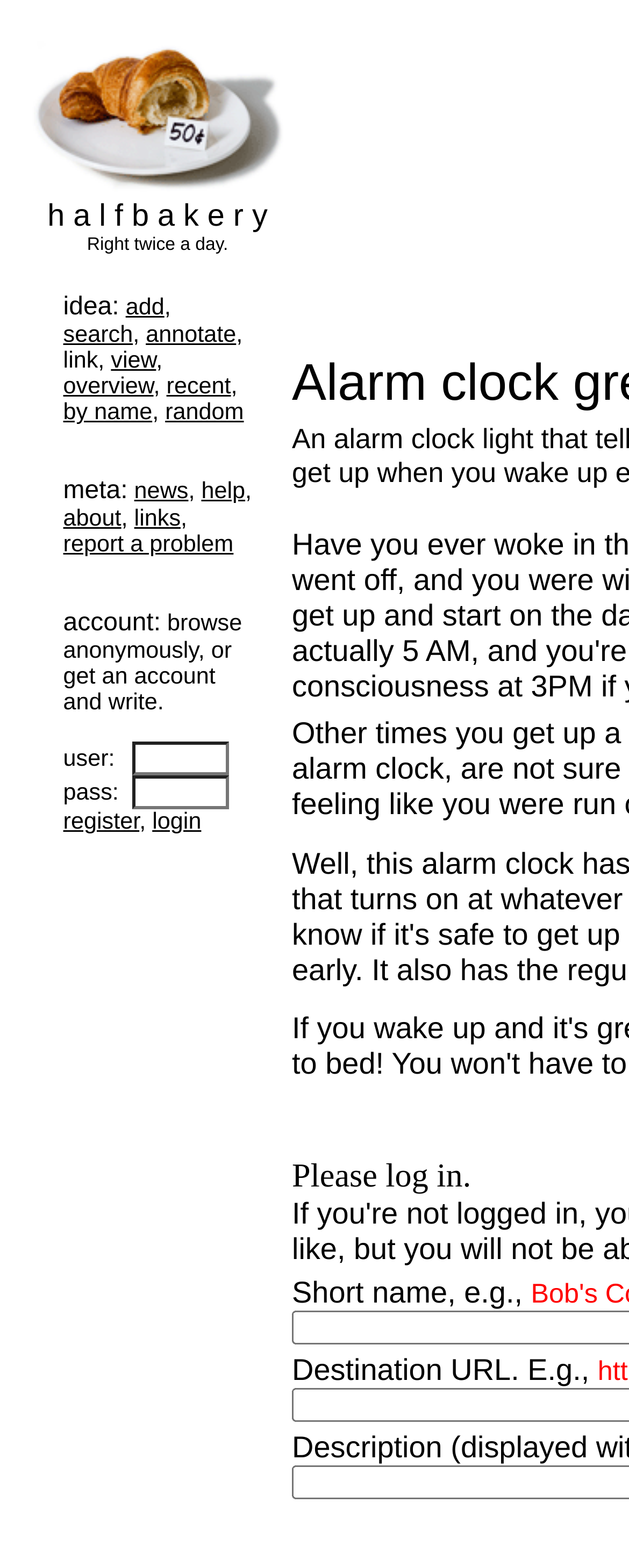Please specify the bounding box coordinates of the region to click in order to perform the following instruction: "search for something".

[0.1, 0.206, 0.211, 0.222]